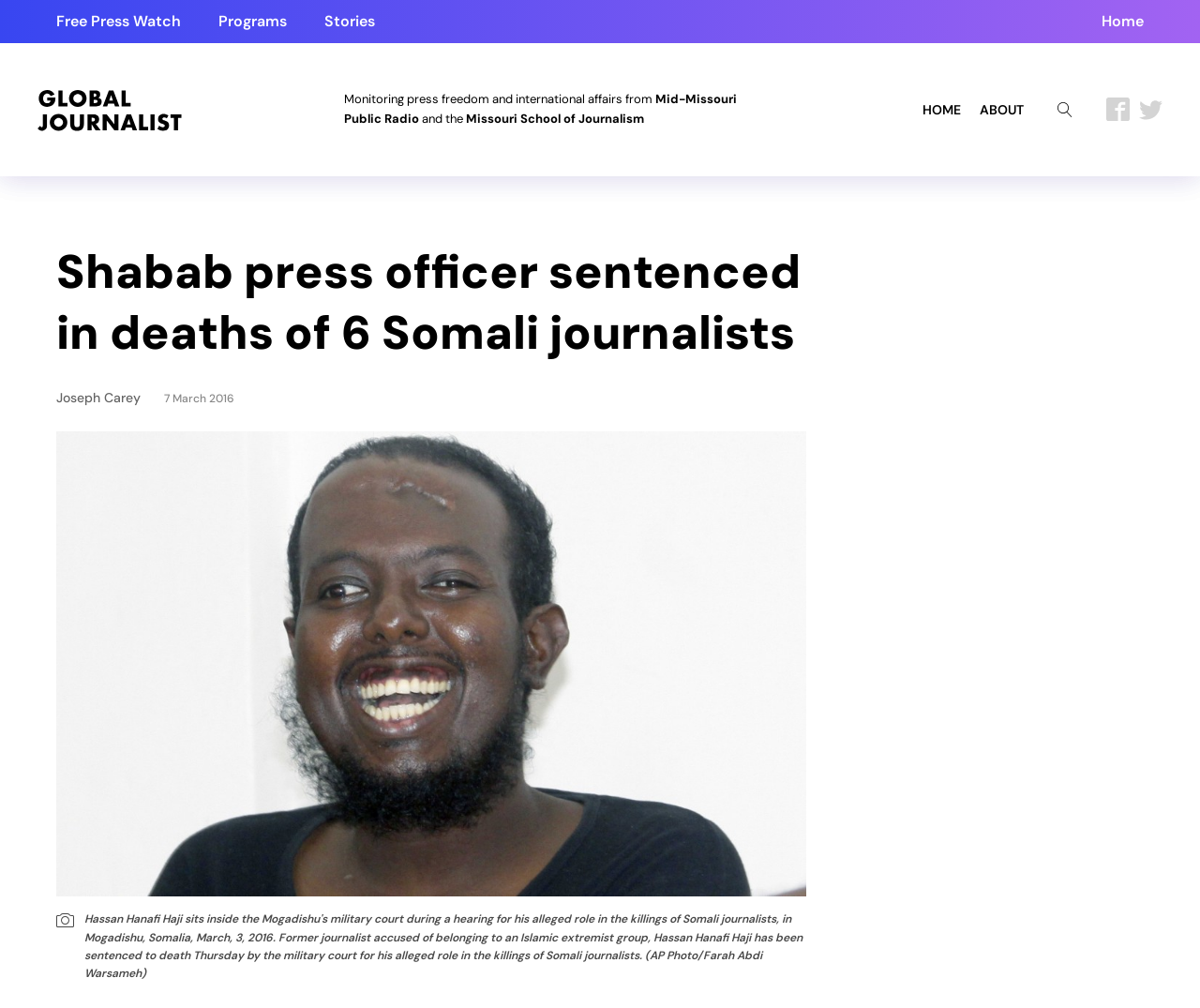Find the bounding box coordinates of the element you need to click on to perform this action: 'Follow the 'twitter' link'. The coordinates should be represented by four float values between 0 and 1, in the format [left, top, right, bottom].

[0.949, 0.097, 0.969, 0.12]